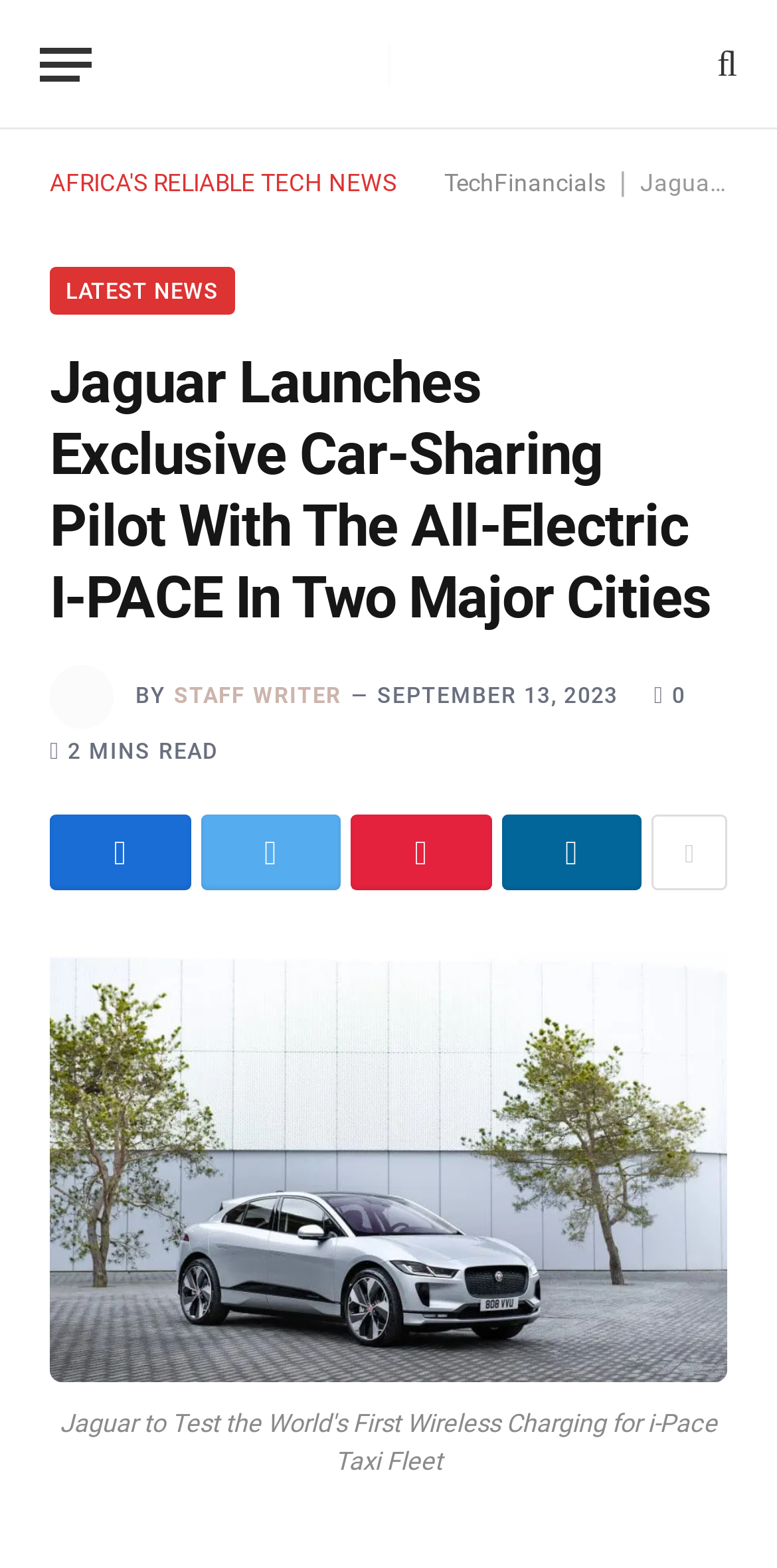Please identify the bounding box coordinates of the clickable element to fulfill the following instruction: "View the article by Staff Writer". The coordinates should be four float numbers between 0 and 1, i.e., [left, top, right, bottom].

[0.224, 0.436, 0.44, 0.452]